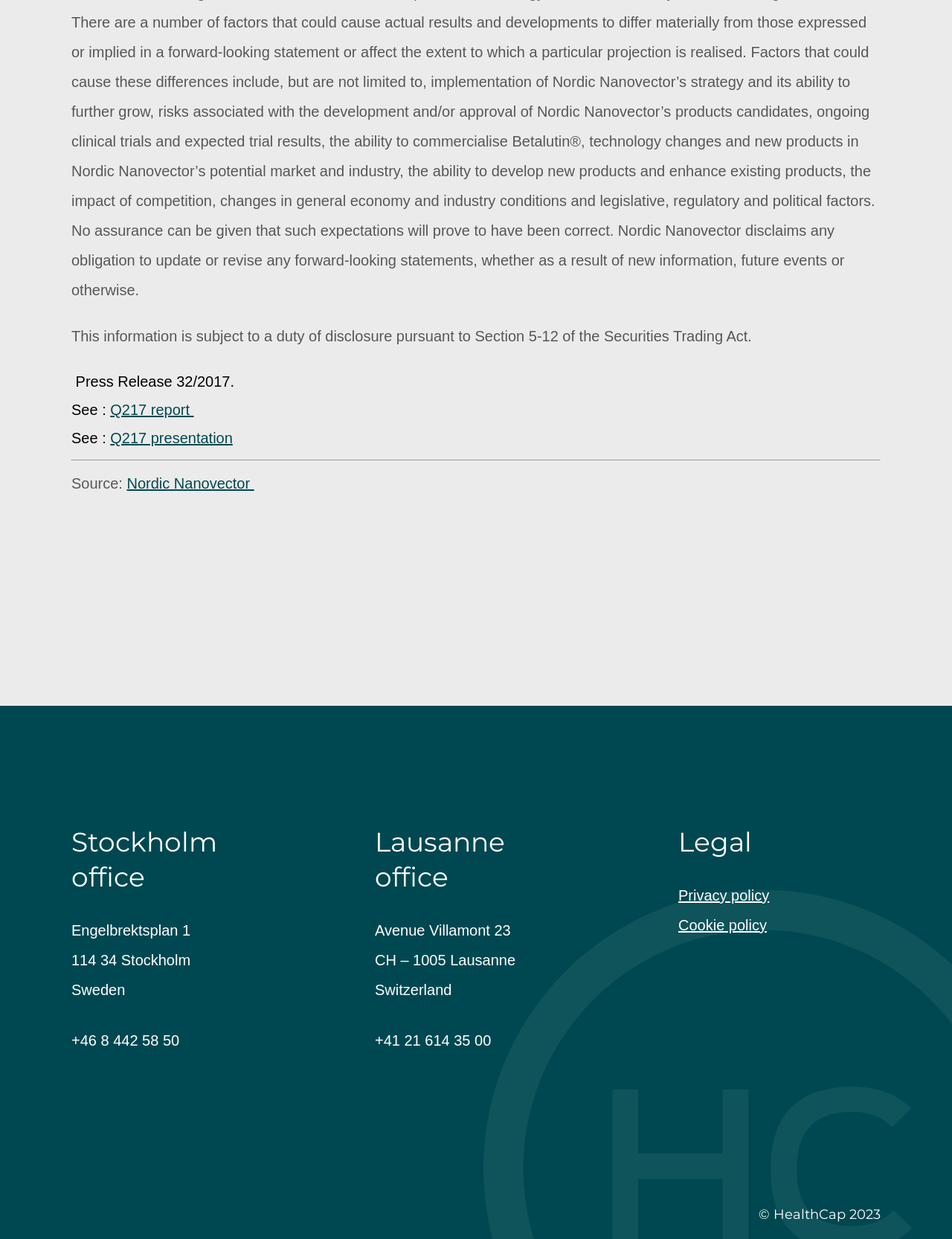Provide a single word or phrase answer to the question: 
What is the phone number of the Stockholm office?

+46 8 442 58 50